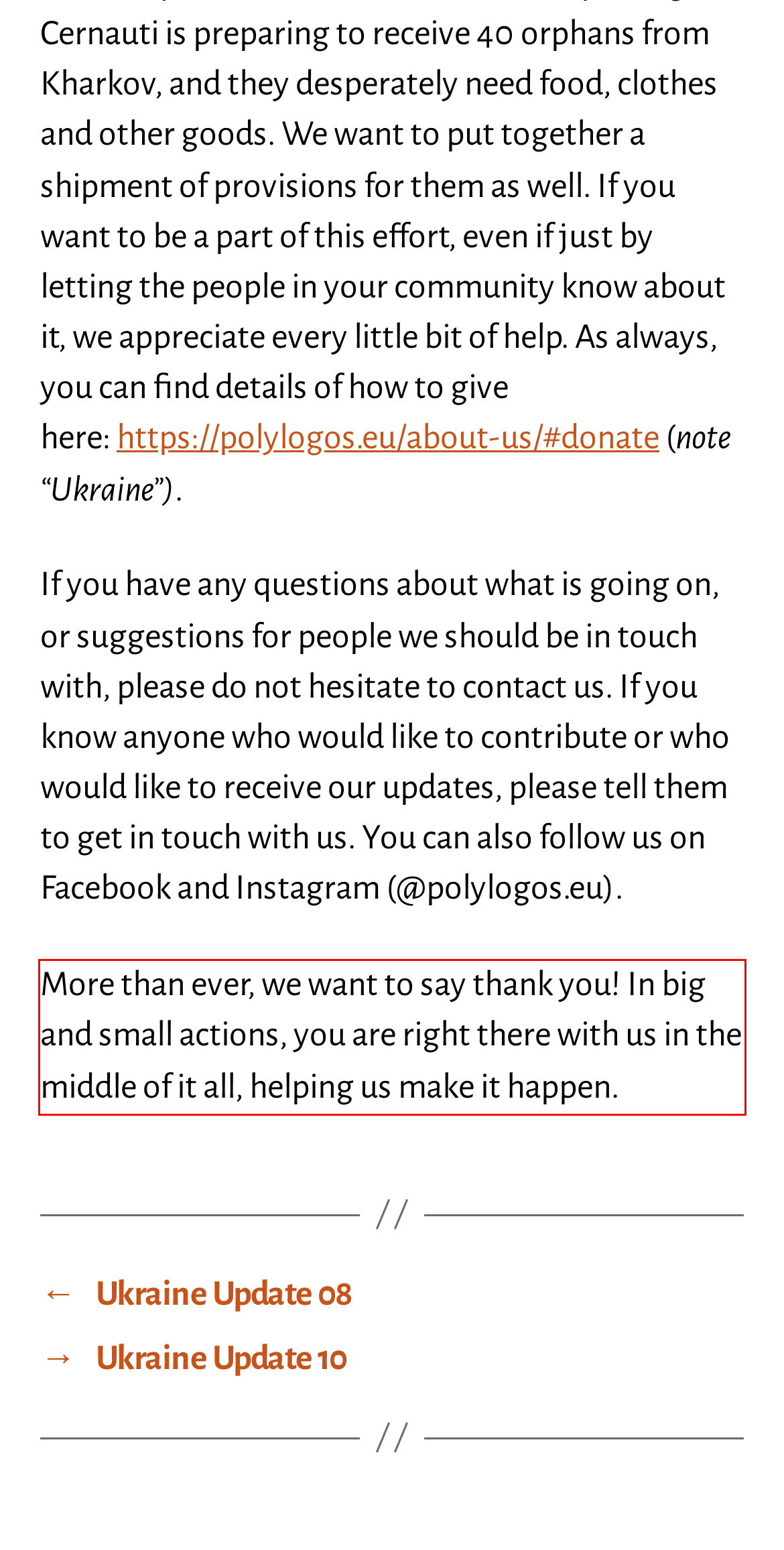Analyze the red bounding box in the provided webpage screenshot and generate the text content contained within.

More than ever, we want to say thank you! In big and small actions, you are right there with us in the middle of it all, helping us make it happen.